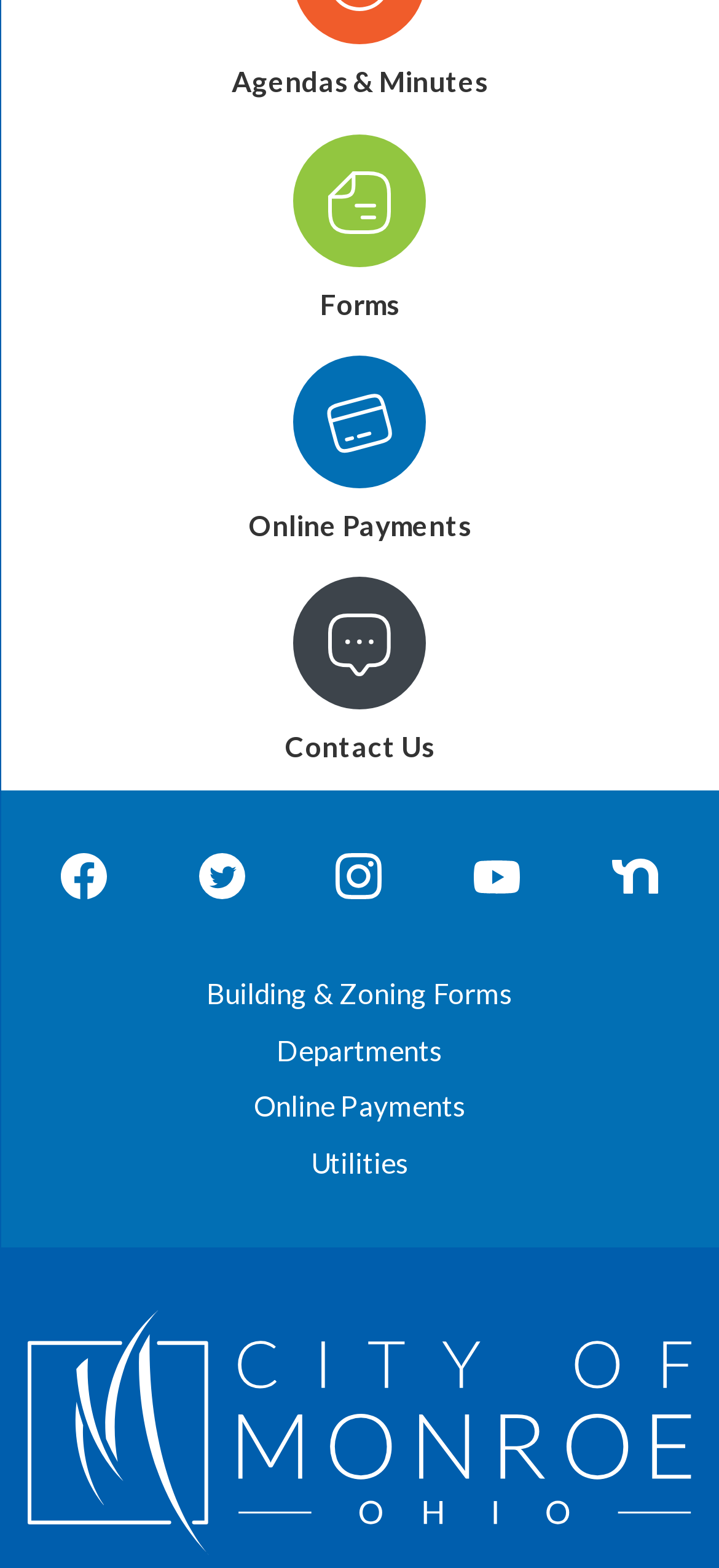How many links are there in the top navigation bar?
Using the image, respond with a single word or phrase.

3